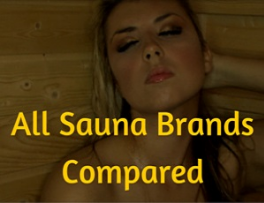Detail the scene shown in the image extensively.

The image features a serene ambiance with a woman inside a sauna, showcasing a moment of relaxation. Her eyes are closed, and she appears to be enjoying the warmth, which is a hallmark of sauna experiences. Overlaid on the image is the phrase "All Sauna Brands Compared," highlighted in bold yellow text, suggesting a focus on reviewing and contrasting various sauna brands. This visual effectively communicates the theme of sauna brand comparisons, likely aimed at helping viewers make informed decisions about sauna options. The warm, wooden backdrop of the sauna emphasizes the cozy and inviting nature of this wellness retreat.